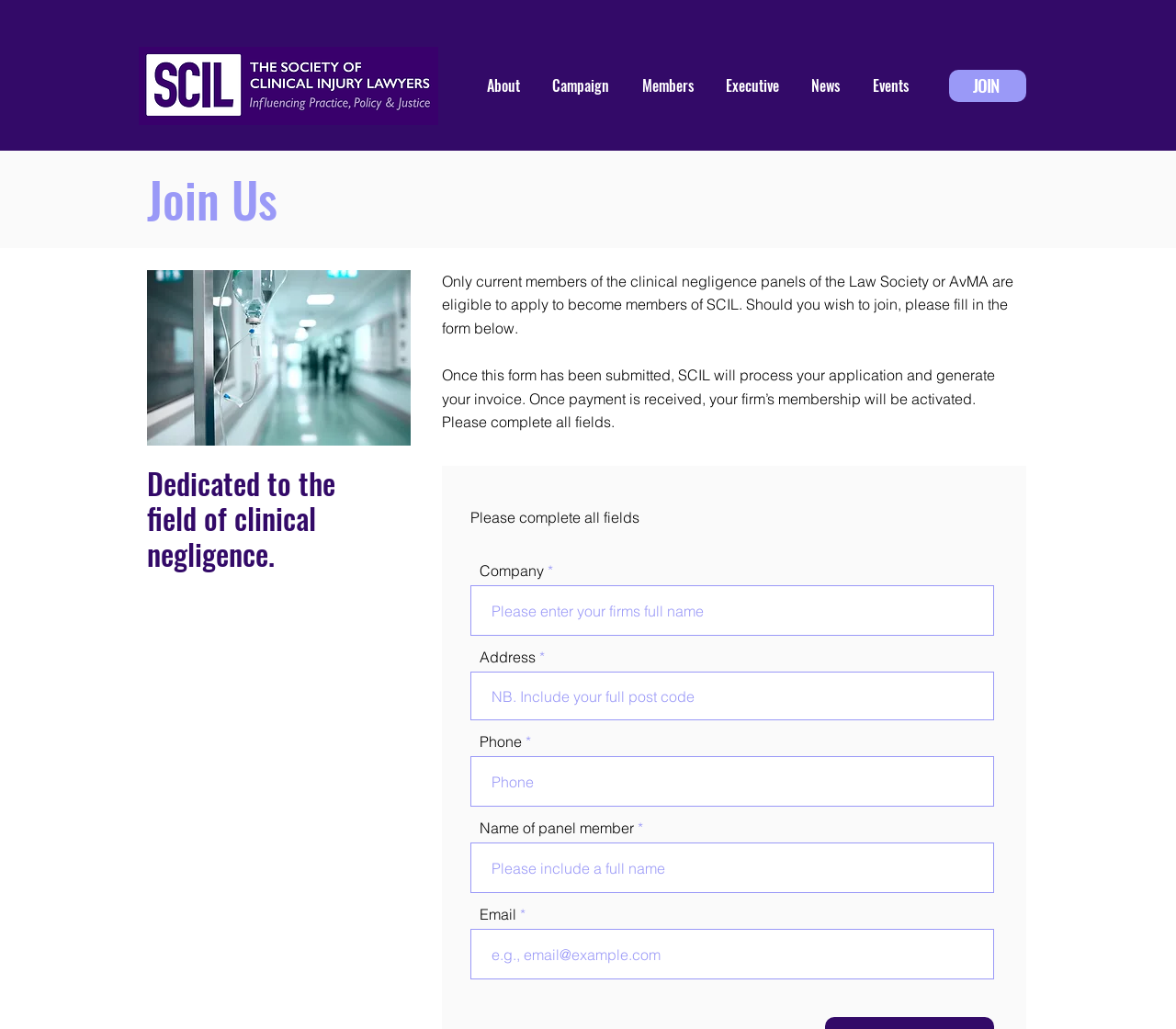Who is eligible to apply to become members of SCIL?
Please craft a detailed and exhaustive response to the question.

Based on the webpage, only current members of the clinical negligence panels of the Law Society or AvMA are eligible to apply to become members of SCIL, as stated in the text 'Only current members of the clinical negligence panels of the Law Society or AvMA are eligible to apply to become members of SCIL.'